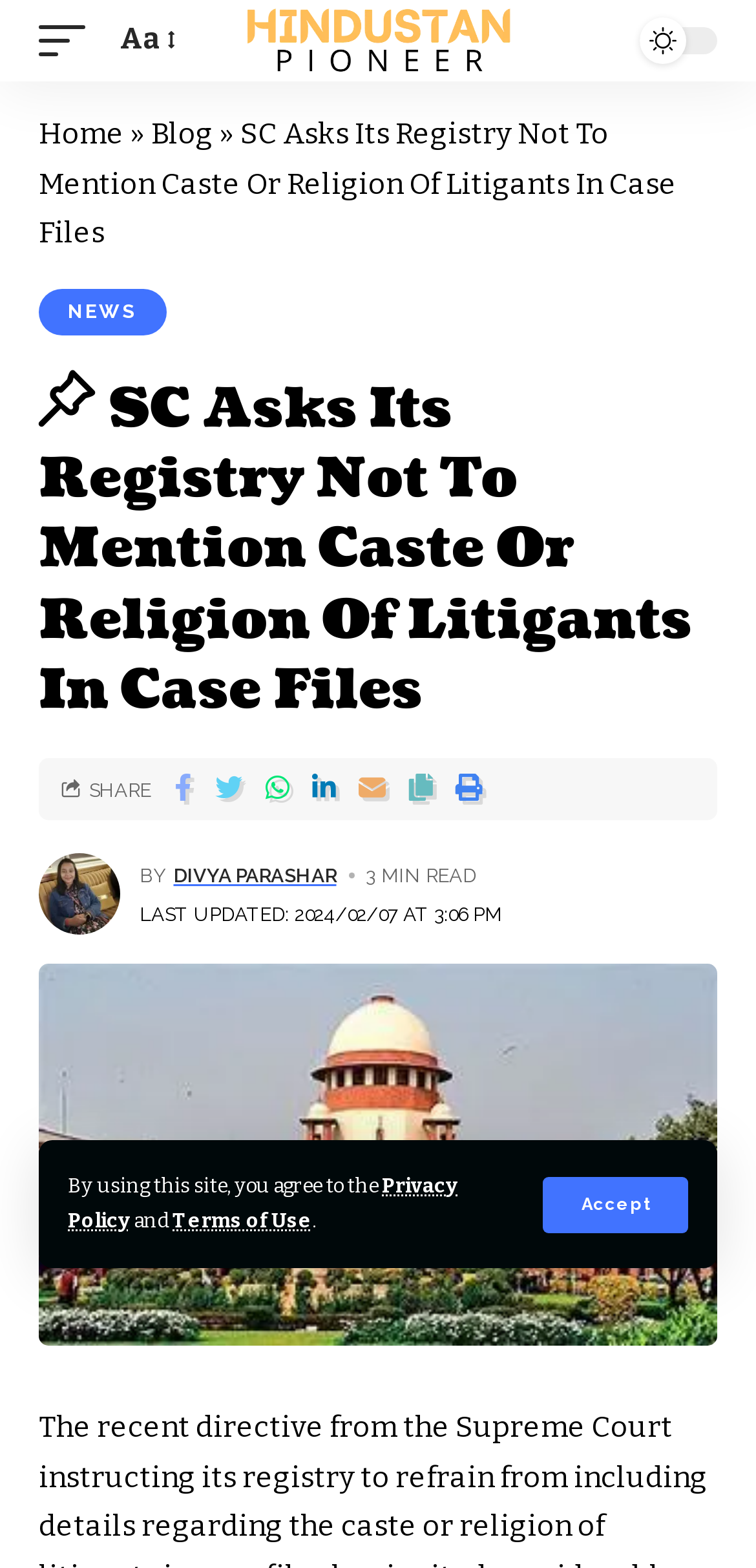Find the bounding box coordinates of the element you need to click on to perform this action: 'View the NEWS section'. The coordinates should be represented by four float values between 0 and 1, in the format [left, top, right, bottom].

[0.051, 0.184, 0.221, 0.213]